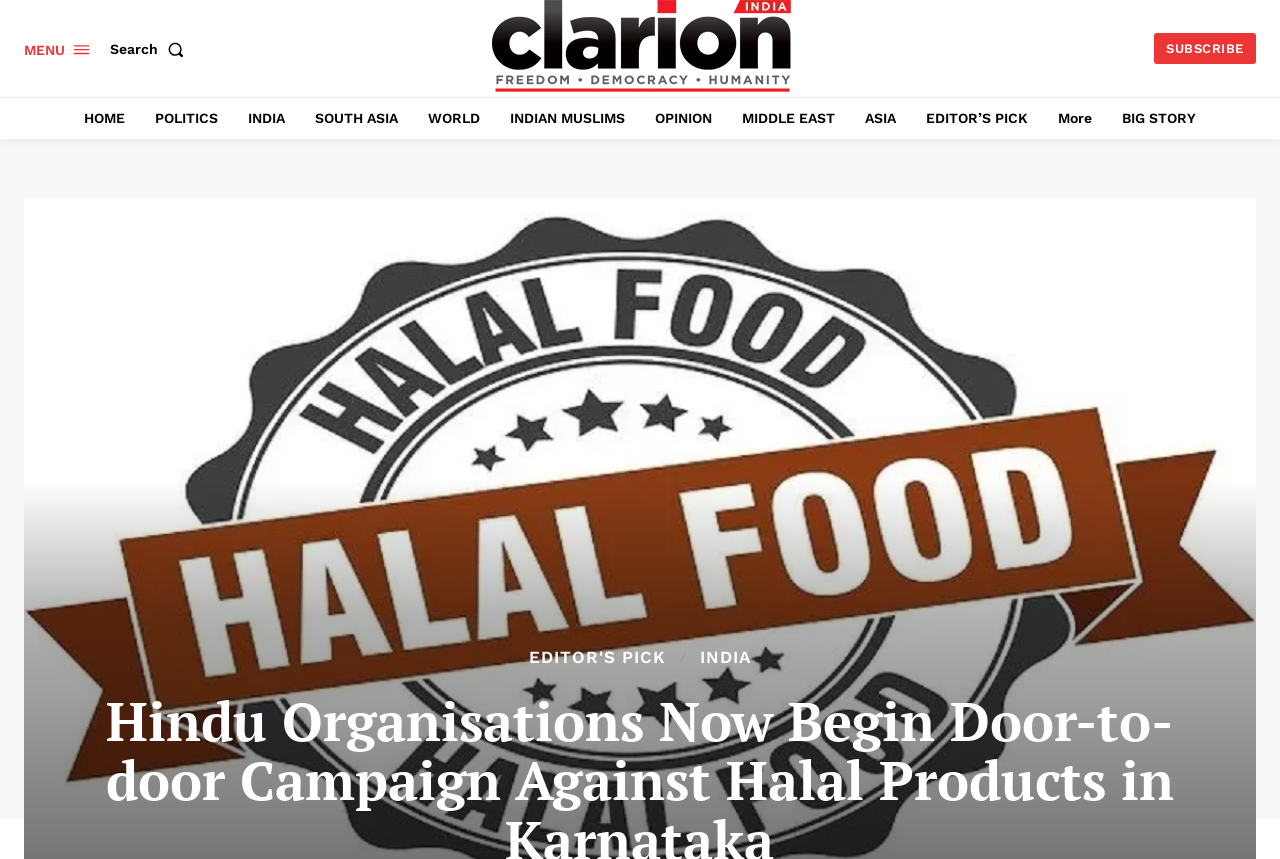Find the bounding box coordinates for the element that must be clicked to complete the instruction: "Call the Wellington Historical Society". The coordinates should be four float numbers between 0 and 1, indicated as [left, top, right, bottom].

None